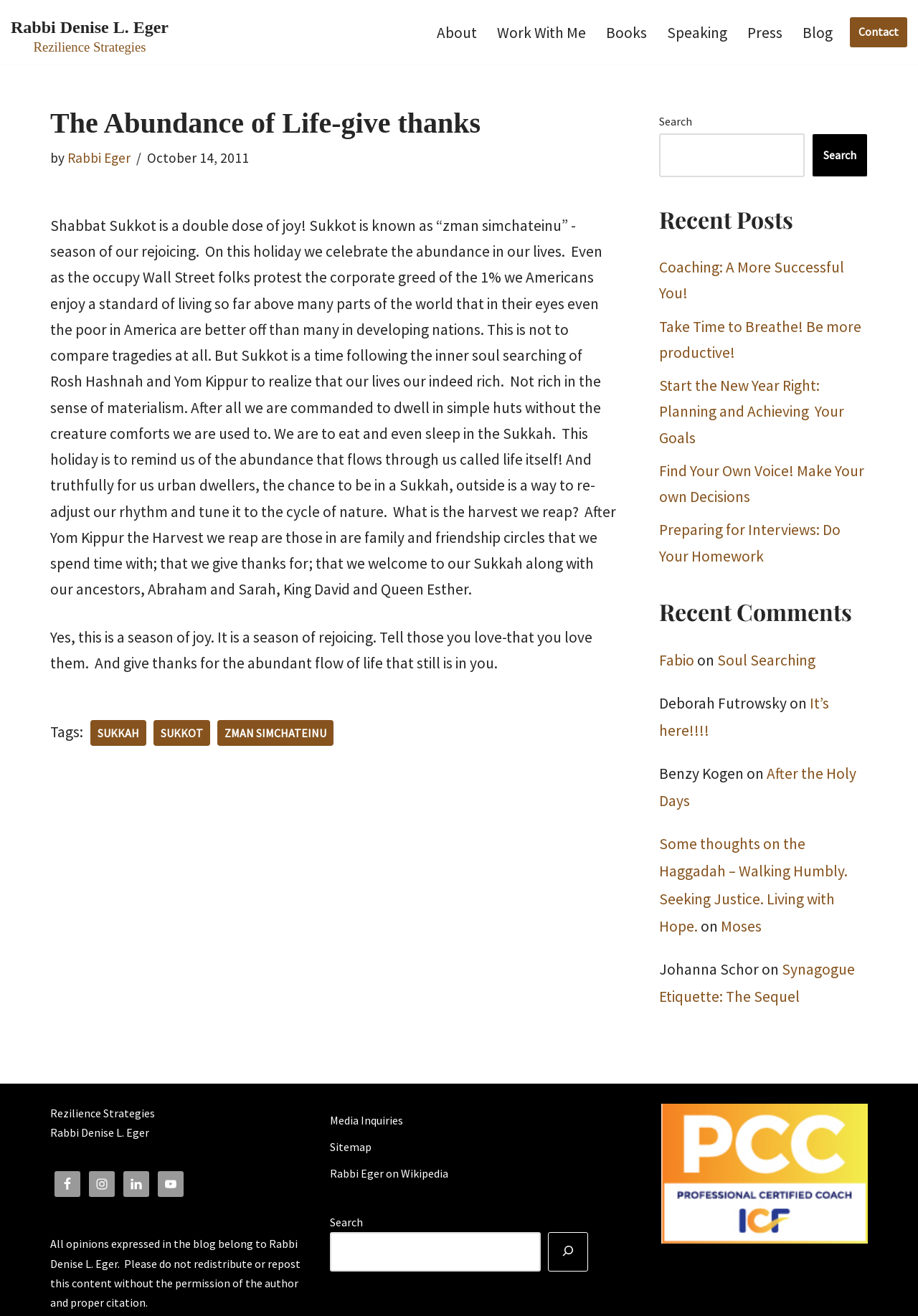Locate the bounding box coordinates of the segment that needs to be clicked to meet this instruction: "Read the recent post 'Coaching: A More Successful You!' ".

[0.718, 0.196, 0.92, 0.23]